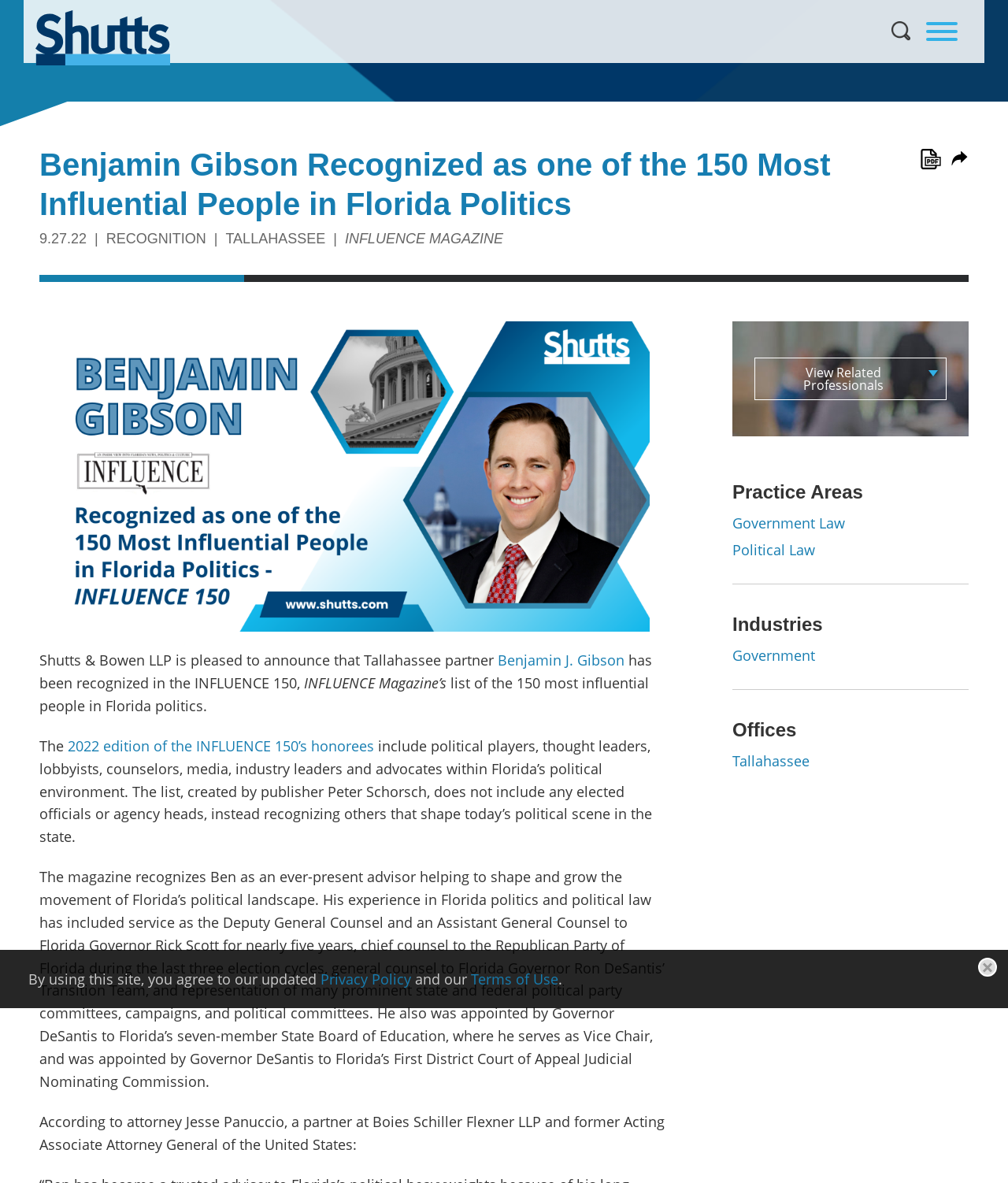What is the name of the magazine that publishes the INFLUENCE 150 list?
Please answer the question with a single word or phrase, referencing the image.

INFLUENCE Magazine